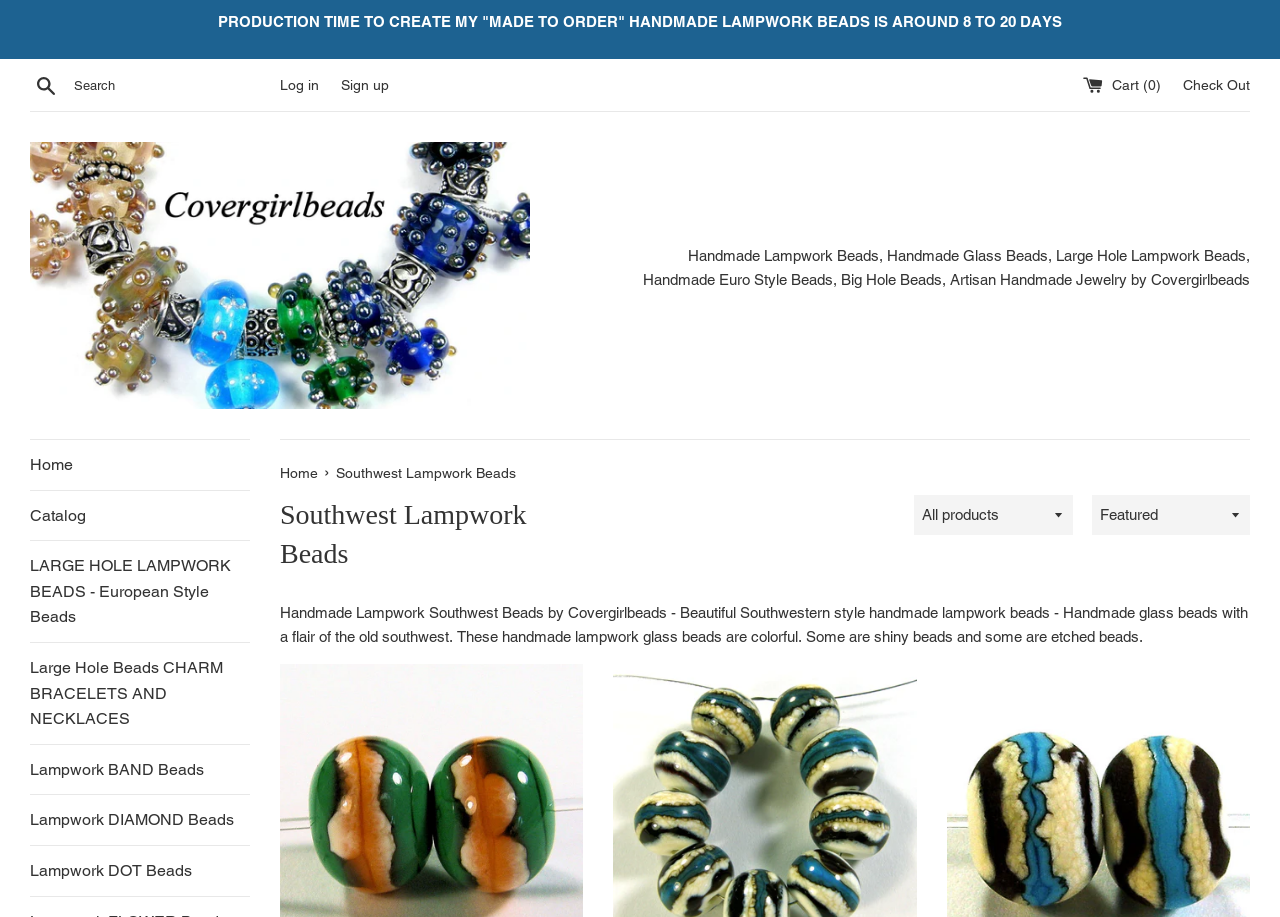What can be used to sort products on this website?
Could you give a comprehensive explanation in response to this question?

The webpage contains a combobox with the label 'Sort by', which allows users to sort products on the website. This combobox is located near the 'All products' combobox, indicating that it is used for sorting purposes.